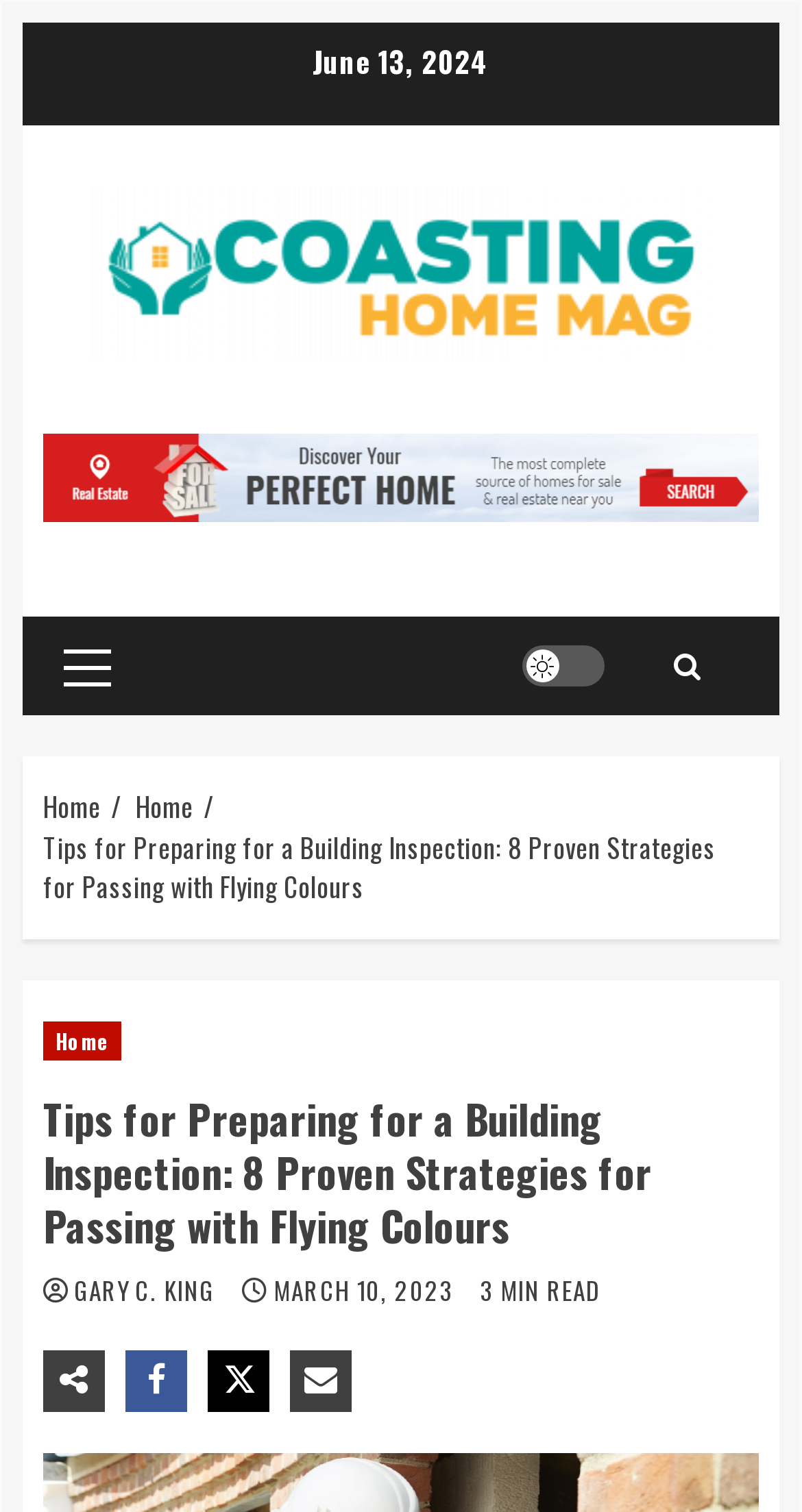Locate the bounding box coordinates of the clickable region necessary to complete the following instruction: "view primary menu". Provide the coordinates in the format of four float numbers between 0 and 1, i.e., [left, top, right, bottom].

[0.054, 0.408, 0.164, 0.473]